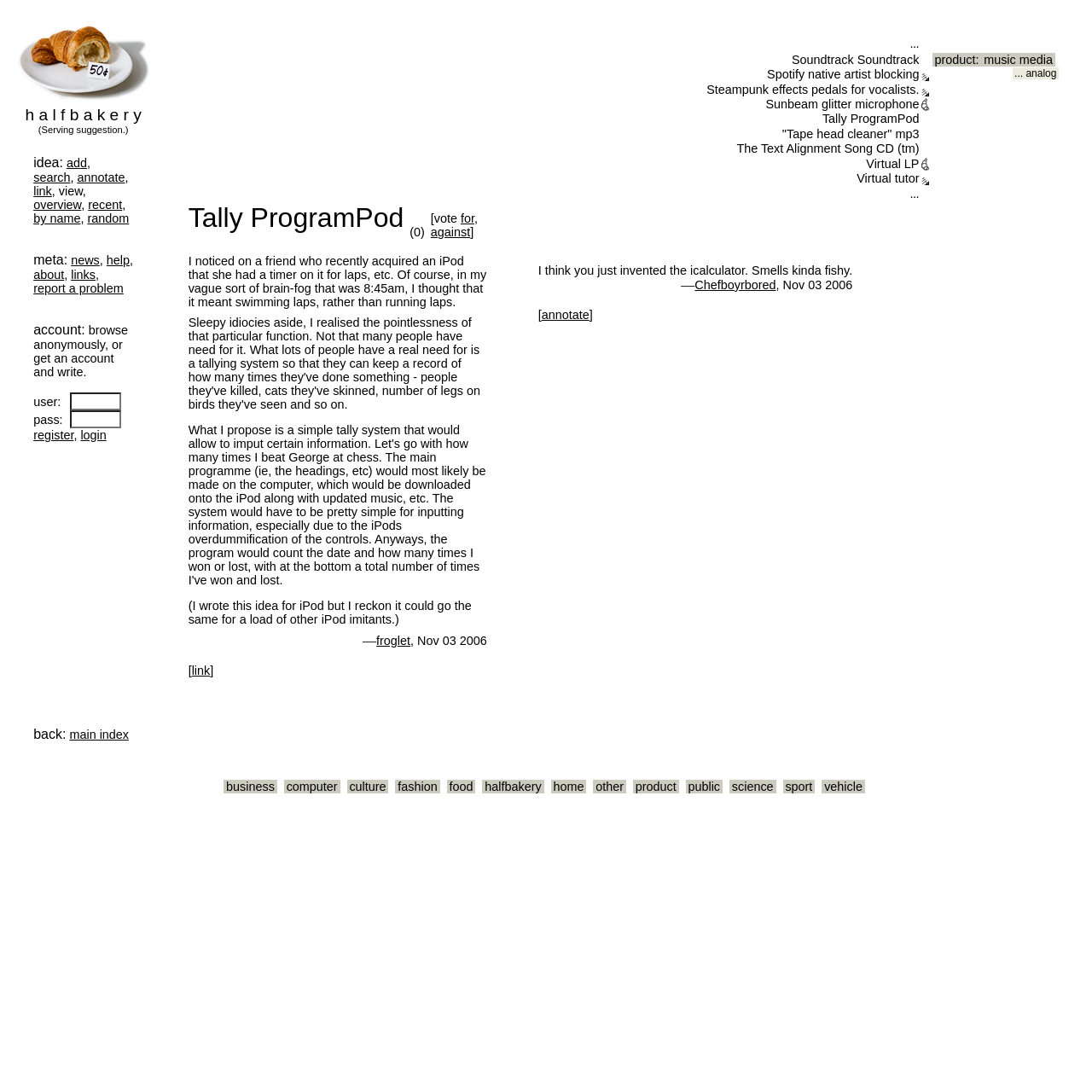Identify the bounding box coordinates of the area that should be clicked in order to complete the given instruction: "Get in touch with the advisor". The bounding box coordinates should be four float numbers between 0 and 1, i.e., [left, top, right, bottom].

None